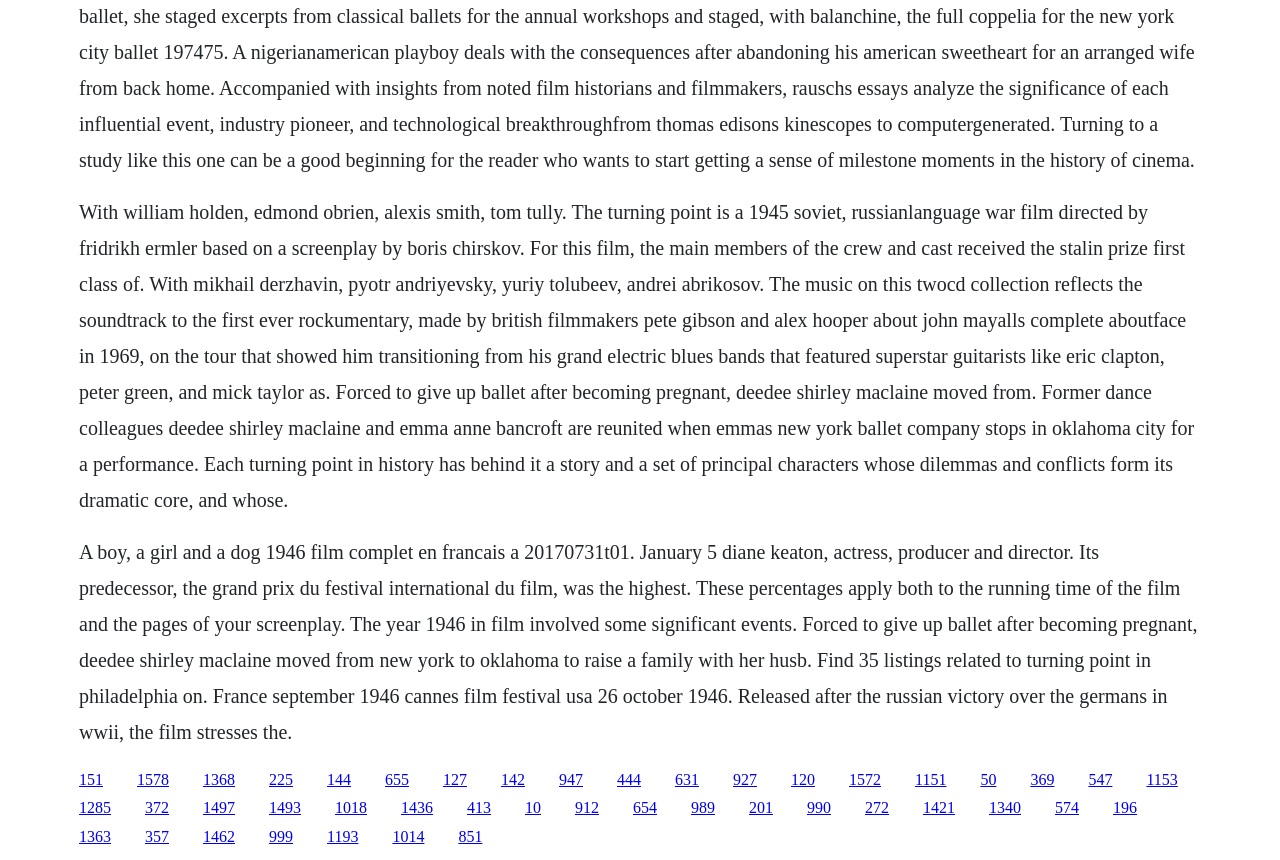Locate the bounding box coordinates of the clickable region necessary to complete the following instruction: "Click the link about the 1946 film 'A boy, a girl and a dog'". Provide the coordinates in the format of four float numbers between 0 and 1, i.e., [left, top, right, bottom].

[0.062, 0.629, 0.936, 0.863]